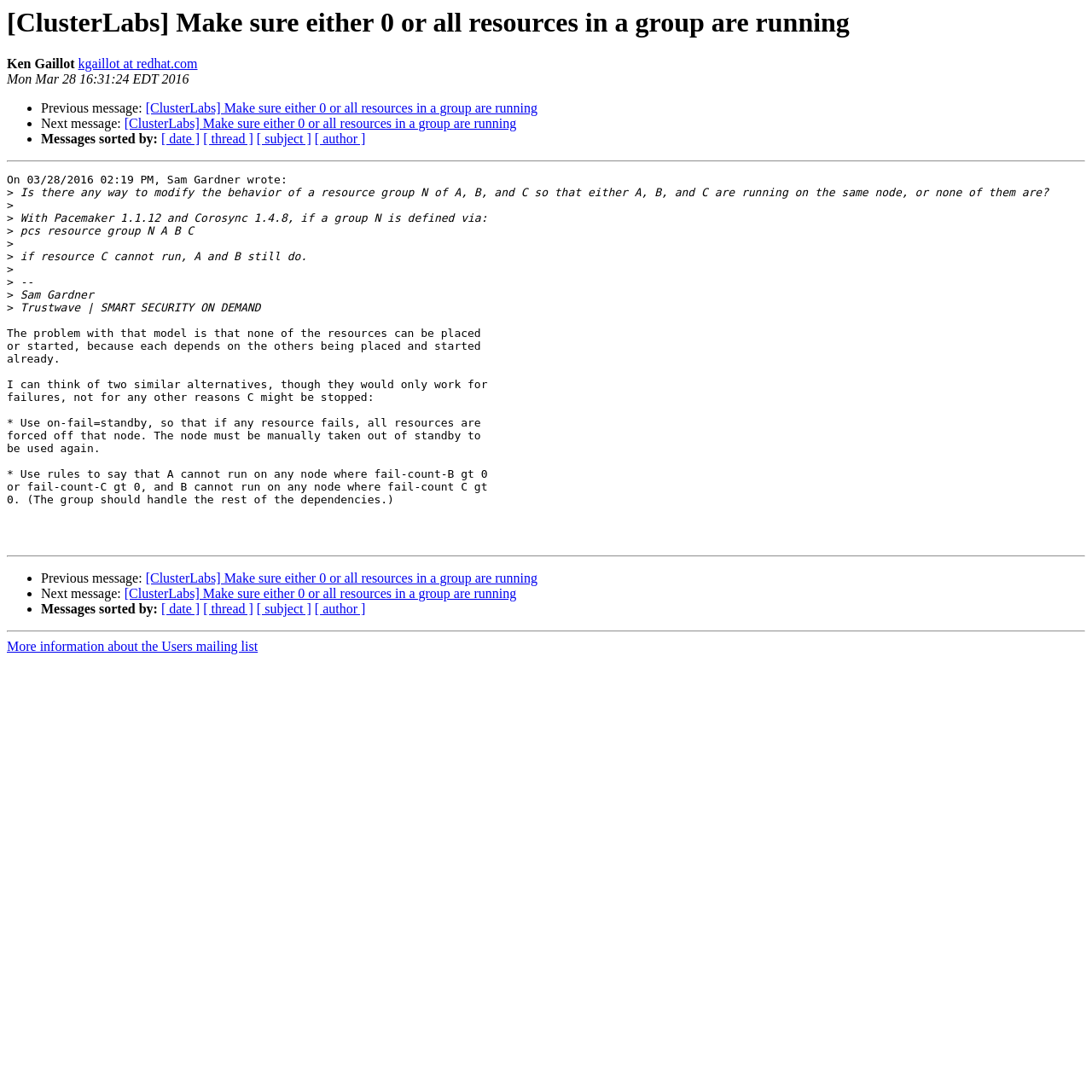What is the author of the message?
Answer the question based on the image using a single word or a brief phrase.

Sam Gardner